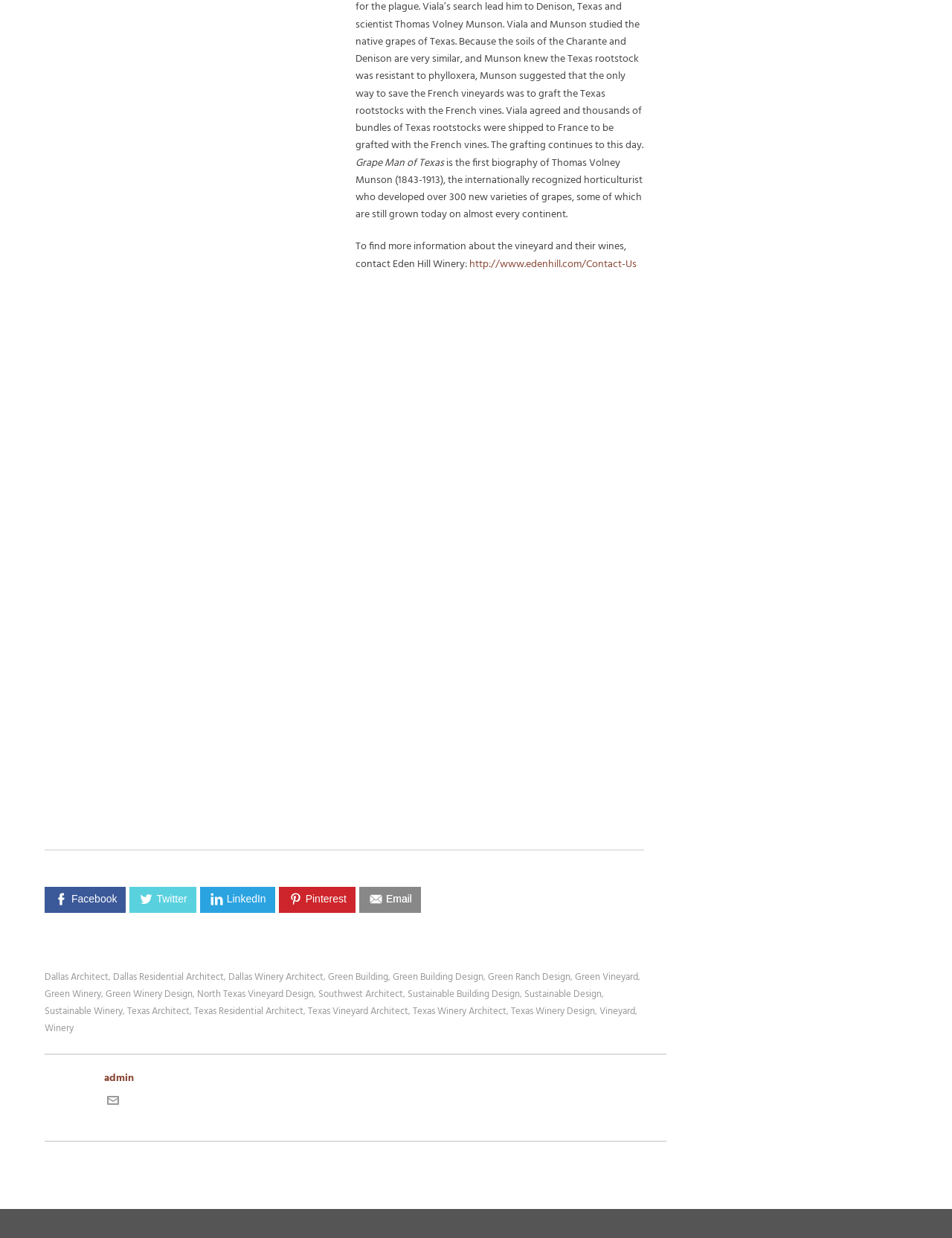Analyze the image and answer the question with as much detail as possible: 
What is the name of the biography?

The biography's name is mentioned in the first StaticText element, which says 'Grape Man of Texas' is the first biography of Thomas Volney Munson.